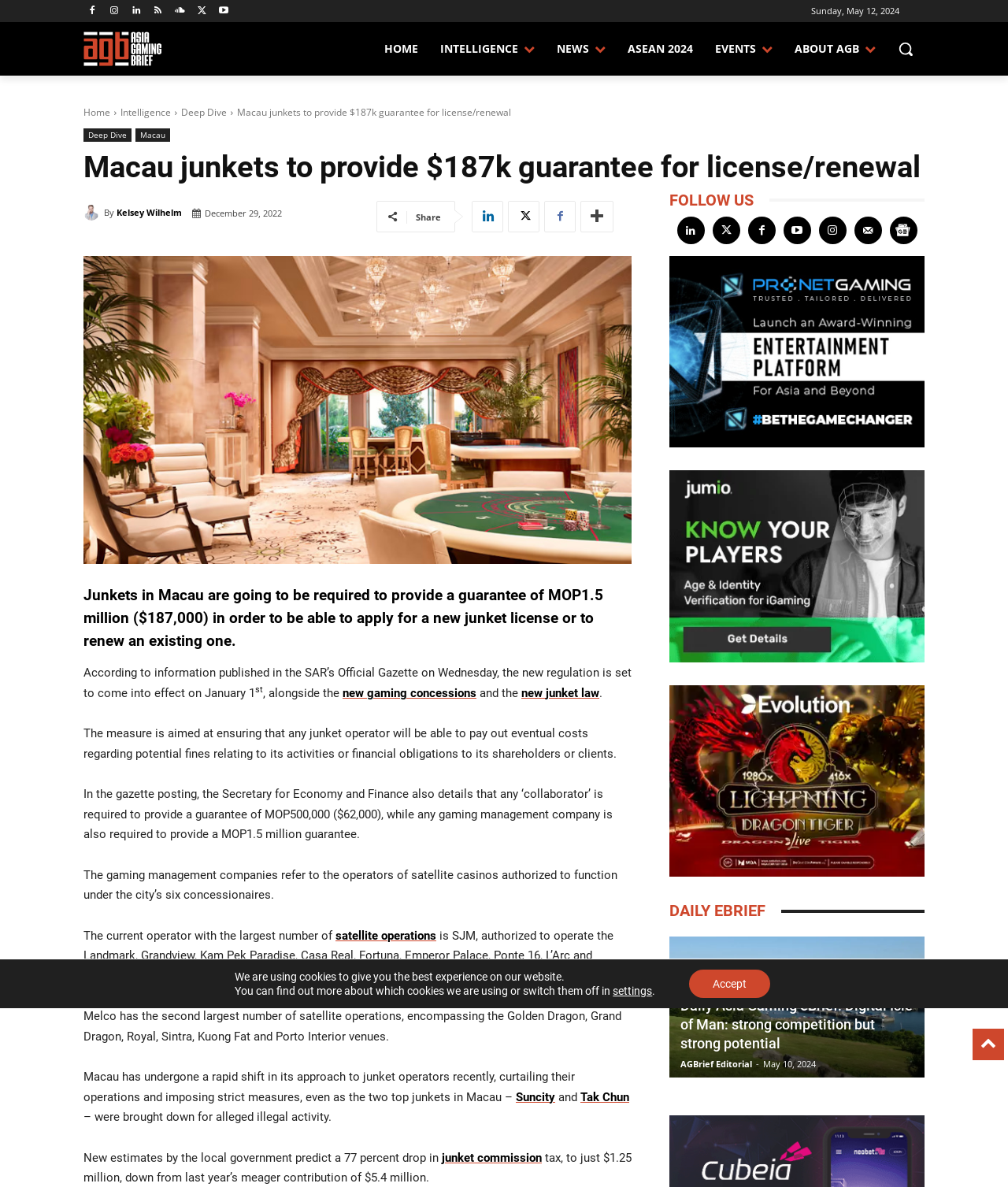Locate the bounding box coordinates of the clickable part needed for the task: "Search for something".

[0.88, 0.025, 0.917, 0.057]